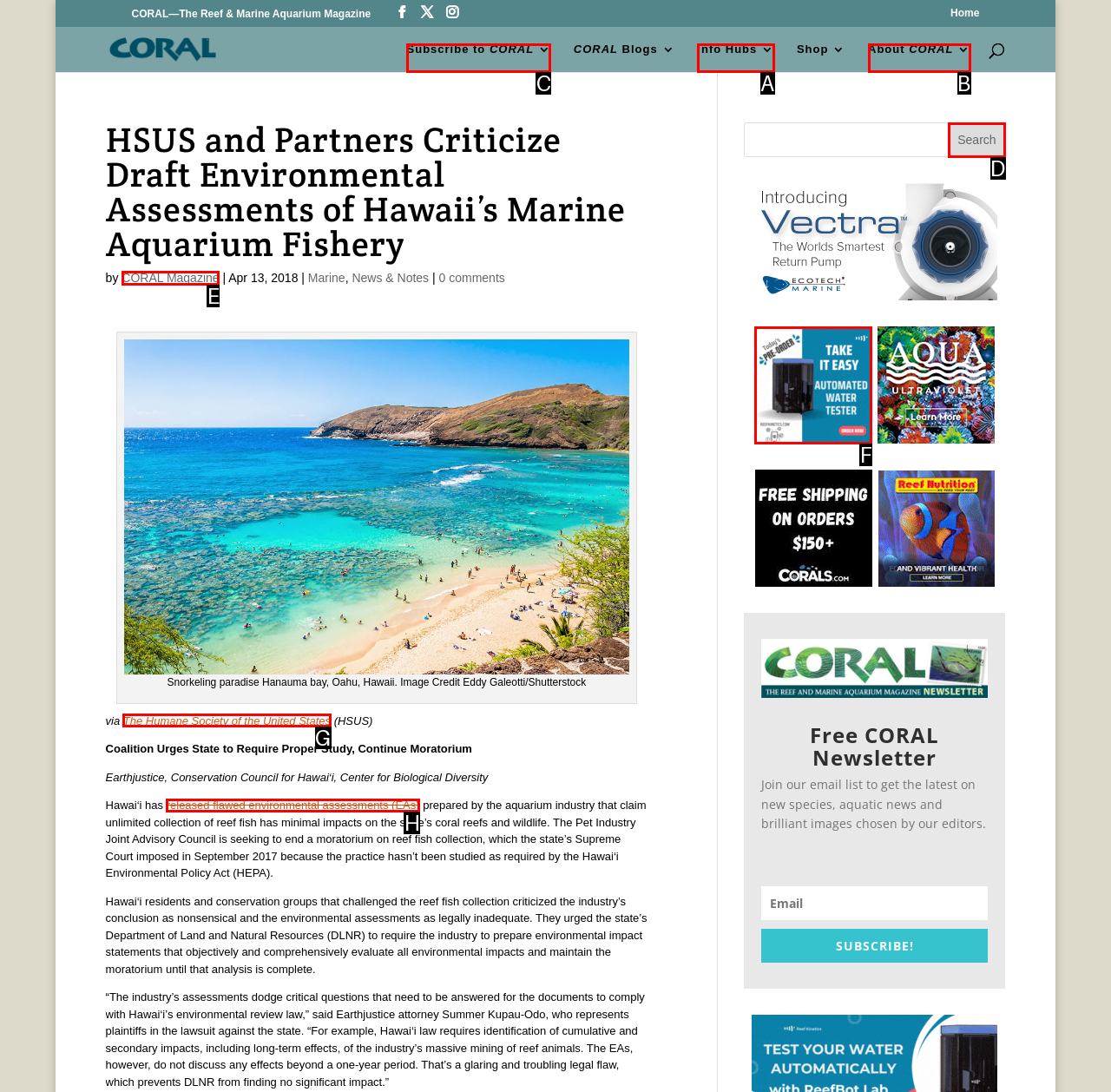Choose the letter that corresponds to the correct button to accomplish the task: Schedule a call or meeting
Reply with the letter of the correct selection only.

None